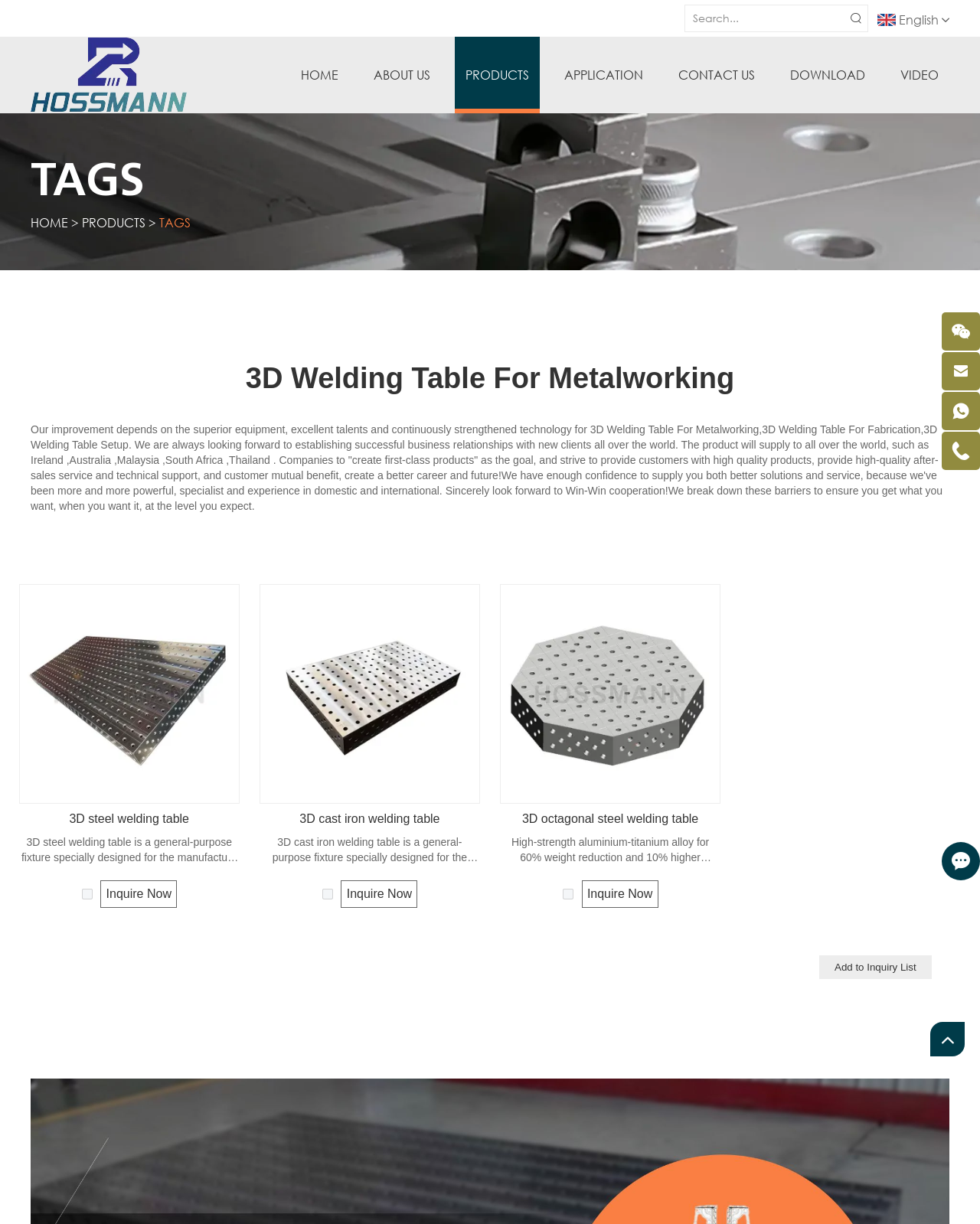Please identify the bounding box coordinates of the element's region that I should click in order to complete the following instruction: "Chat with us". The bounding box coordinates consist of four float numbers between 0 and 1, i.e., [left, top, right, bottom].

[0.965, 0.806, 0.992, 0.861]